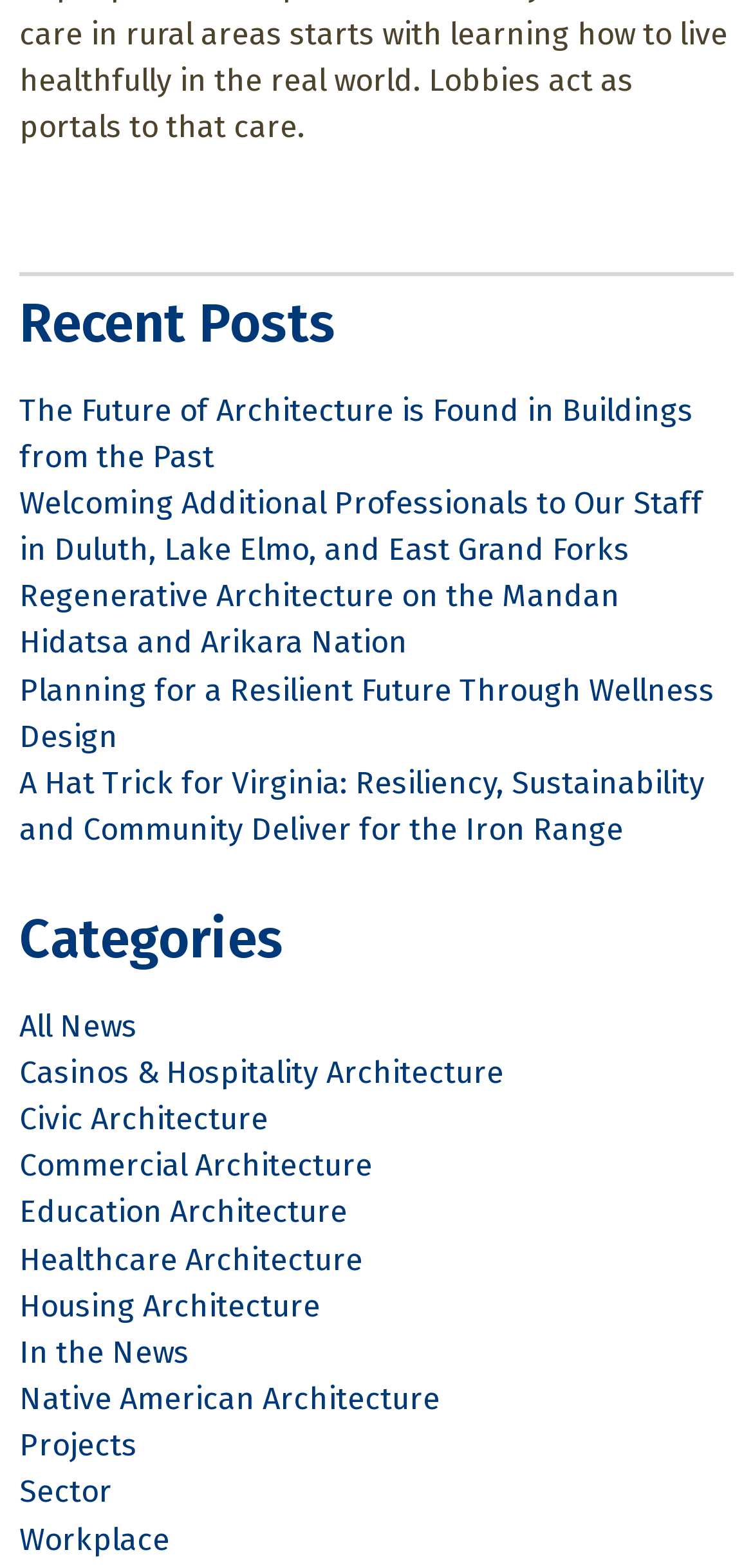Give a one-word or phrase response to the following question: What is the main topic of the webpage?

Architecture